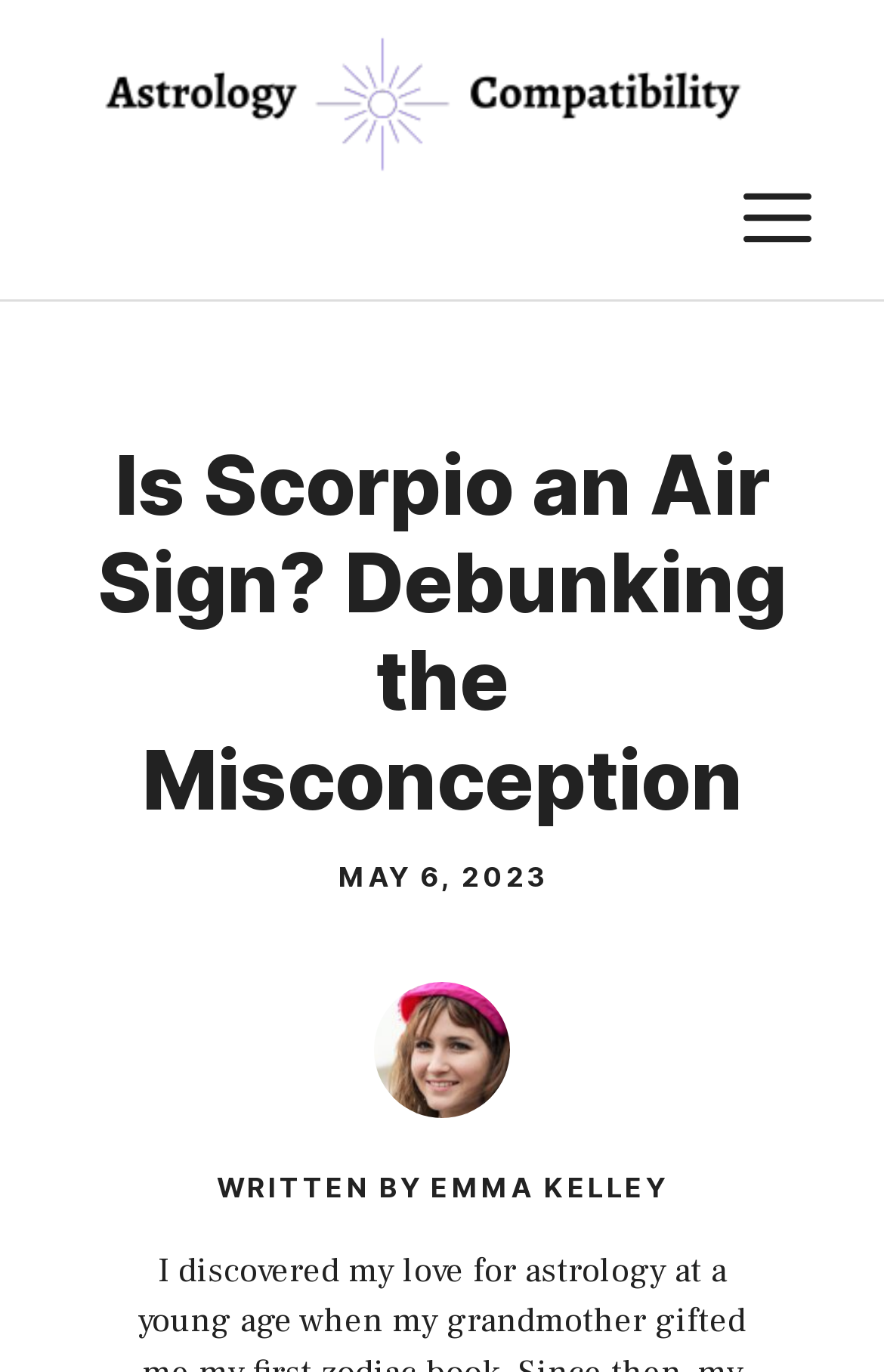Given the description of the UI element: "Menu", predict the bounding box coordinates in the form of [left, top, right, bottom], with each value being a float between 0 and 1.

[0.841, 0.126, 0.918, 0.192]